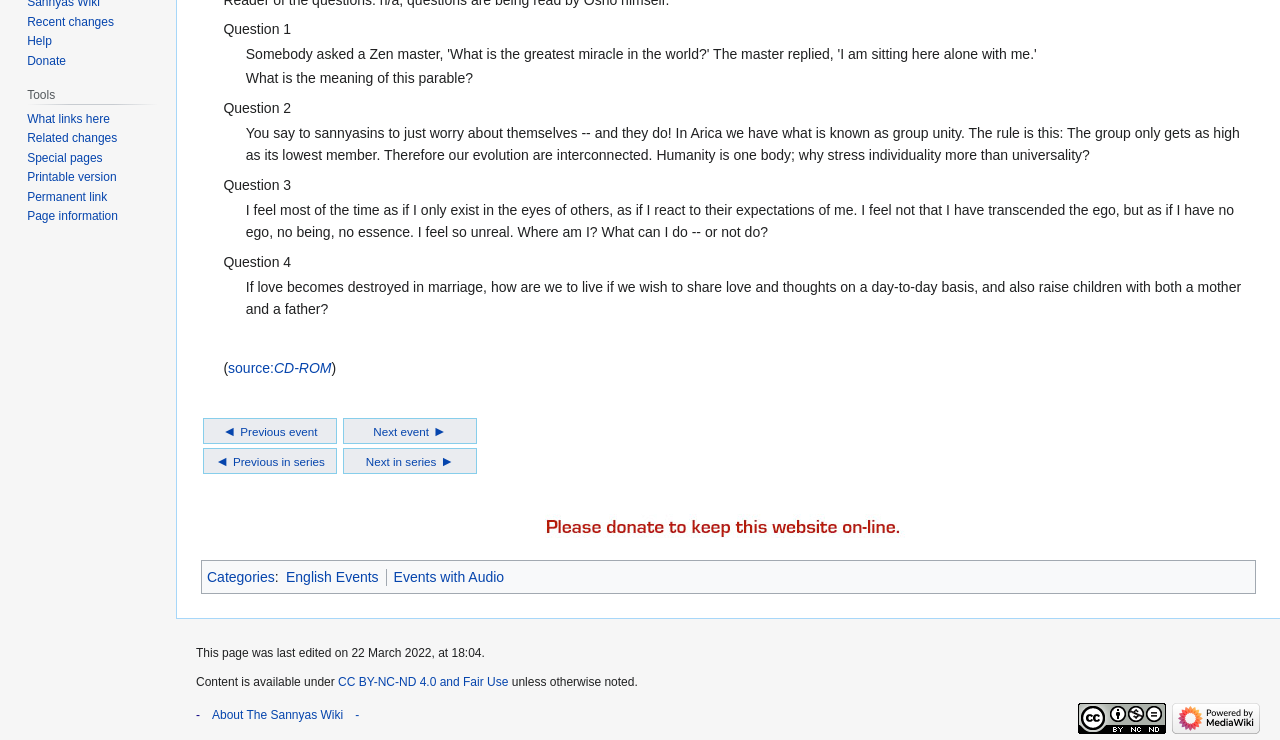Determine the bounding box for the UI element described here: "◄ Previous in series".

[0.168, 0.612, 0.254, 0.634]